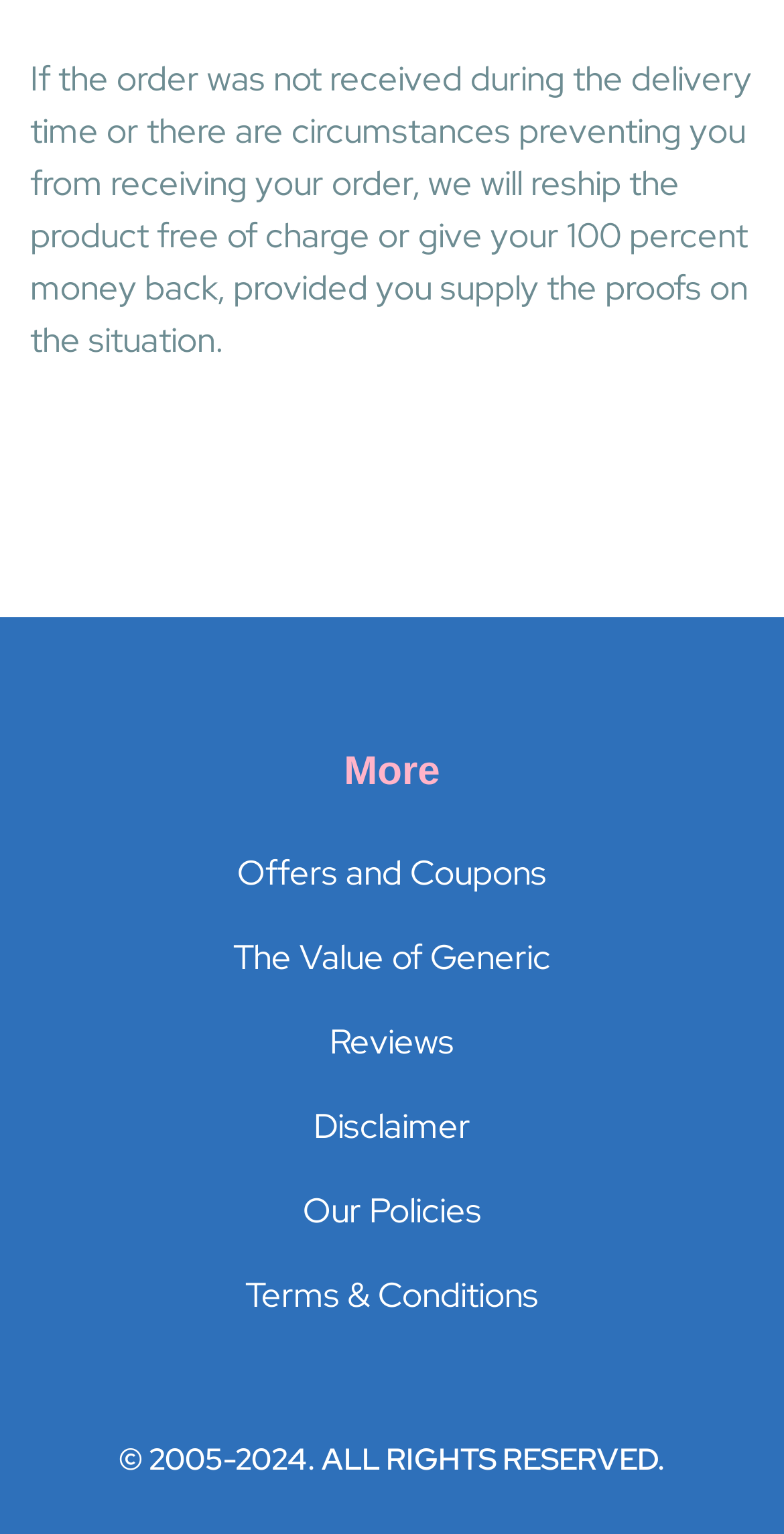Provide a thorough and detailed response to the question by examining the image: 
What is the policy for undelivered orders?

According to the static text on the webpage, if the order was not received during the delivery time or there are circumstances preventing the customer from receiving their order, the company will reship the product free of charge or give a 100 percent money back, provided the customer supplies the proofs on the situation.